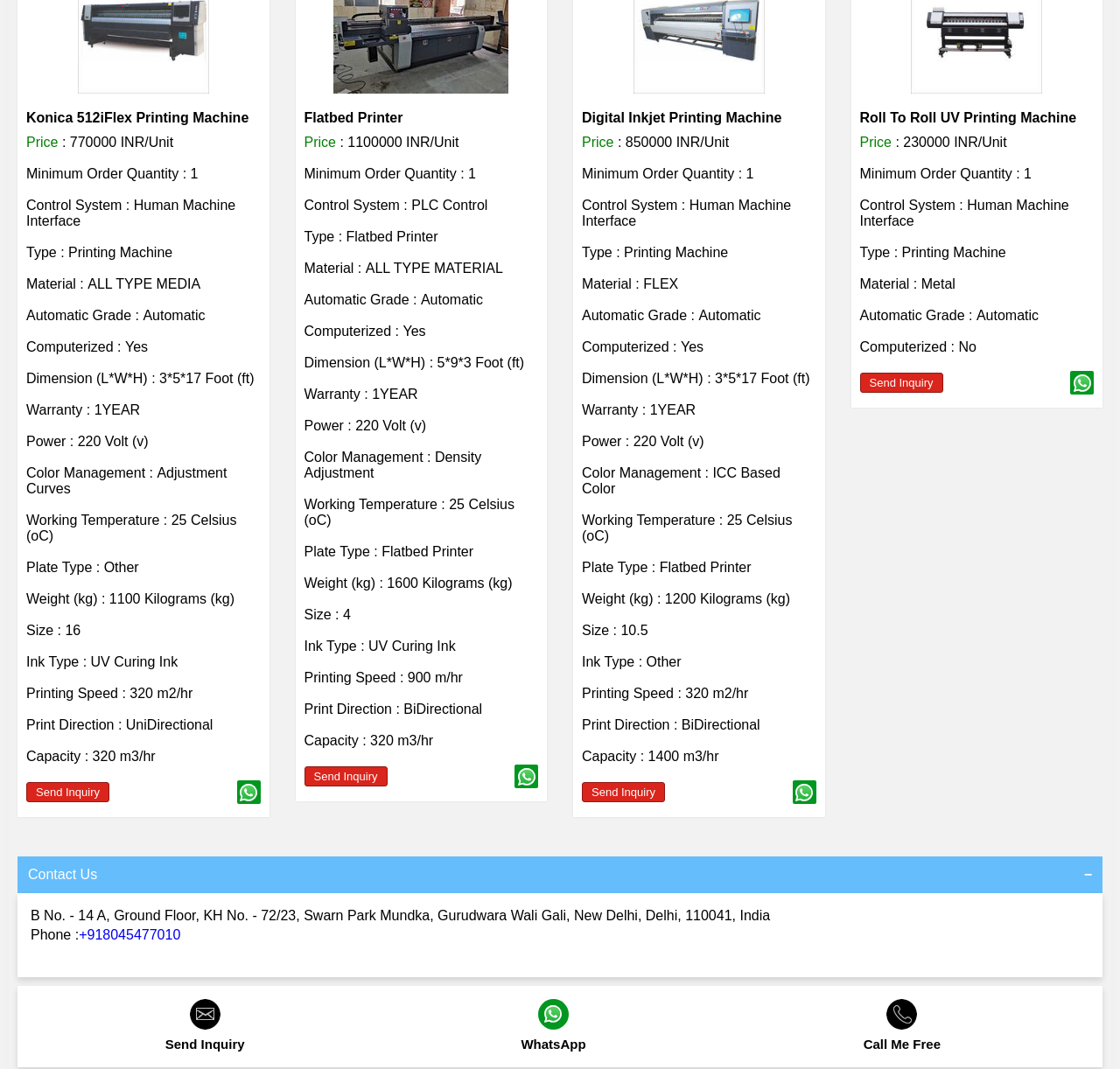Using the provided element description "parent_node: Send Inquiry", determine the bounding box coordinates of the UI element.

[0.955, 0.347, 0.977, 0.369]